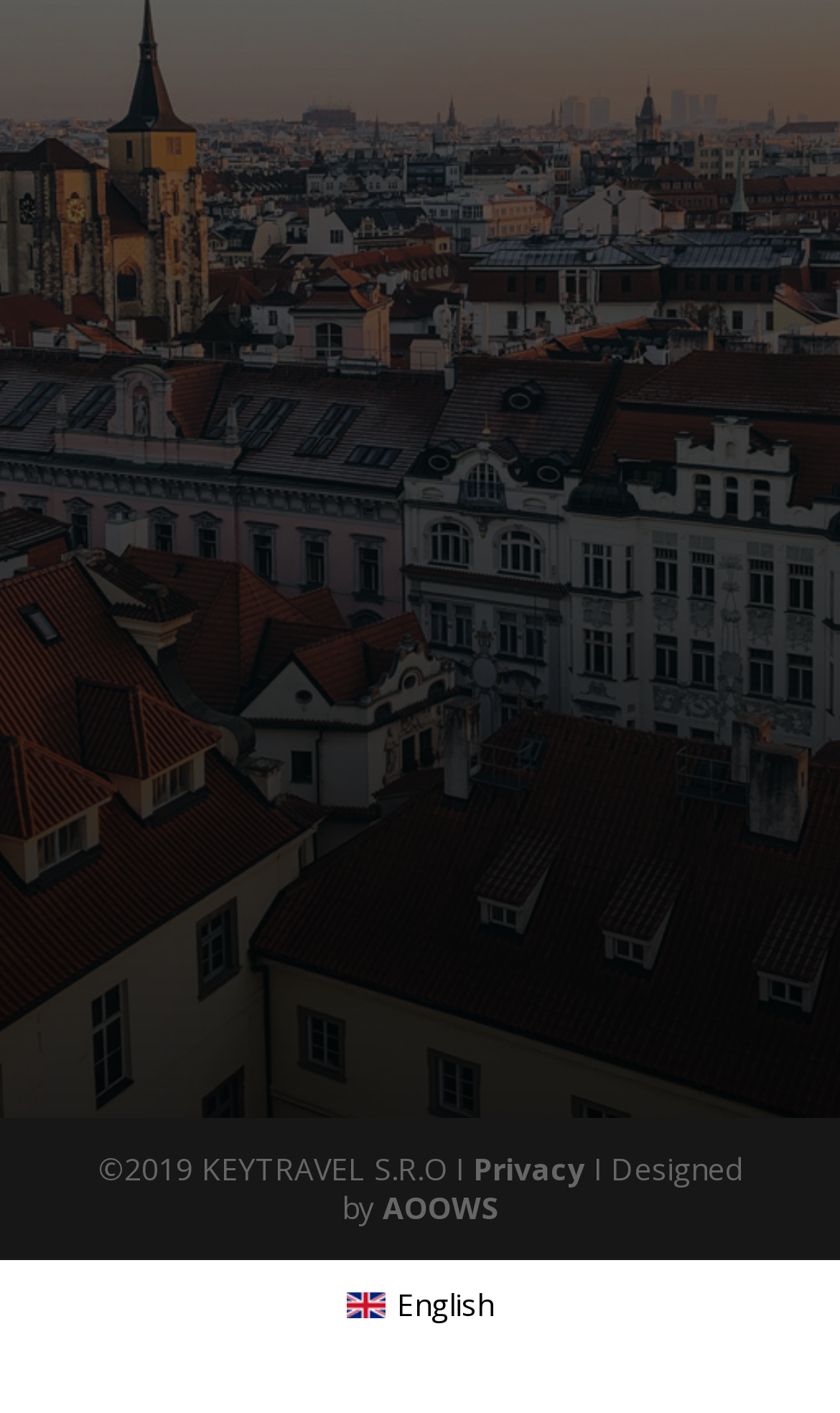What is the email address of KeyTravel?
Please give a detailed and elaborate answer to the question based on the image.

I found the email address by looking at the link element under the 'Email' heading, which is 'keytravel@keytravel.cz'.